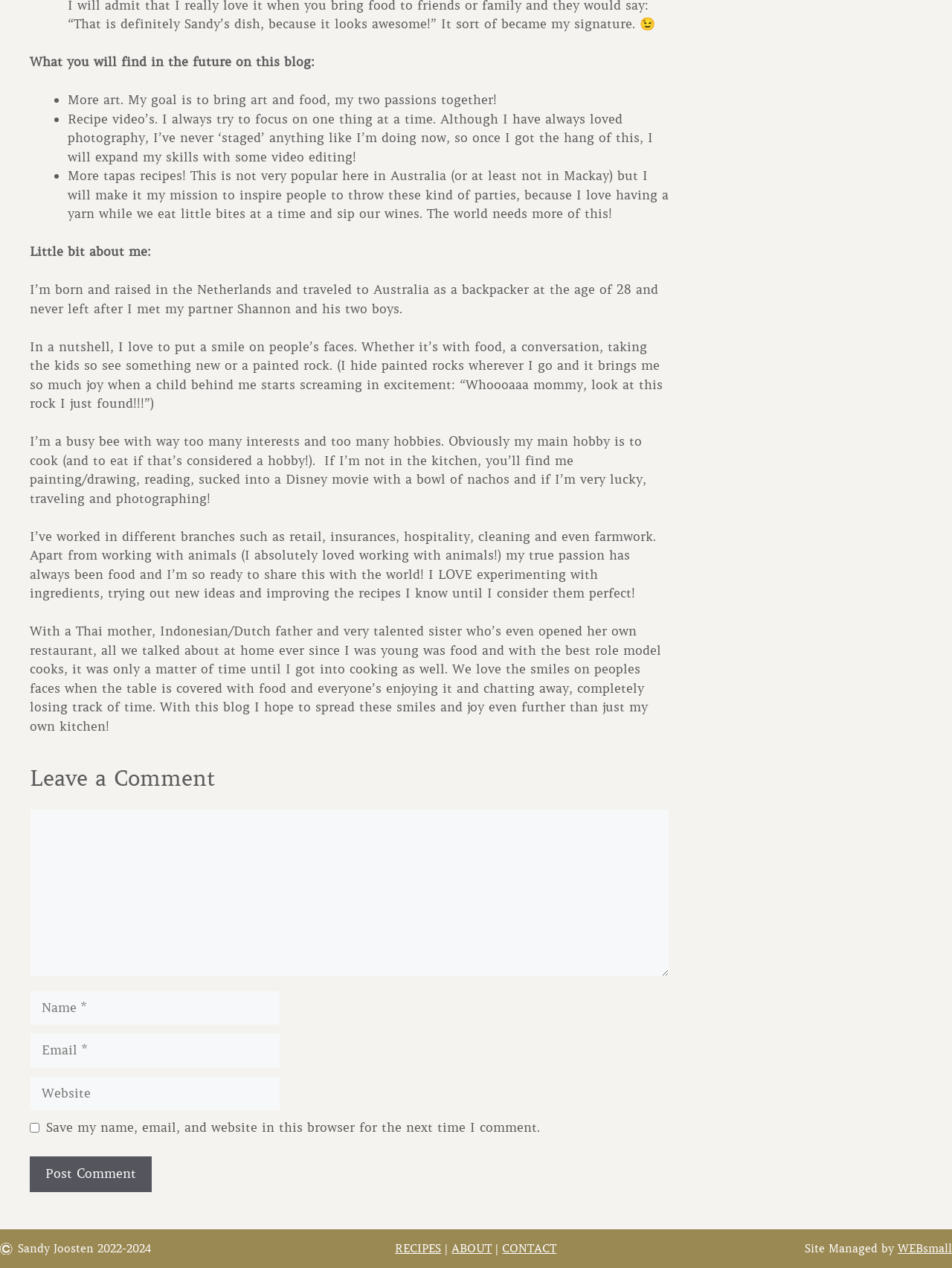Can you give a detailed response to the following question using the information from the image? What is the purpose of the 'Leave a Comment' section?

The 'Leave a Comment' section is provided for readers to share their thoughts and opinions on the blog, and it requires users to enter their name, email, and website (optional) to submit a comment.